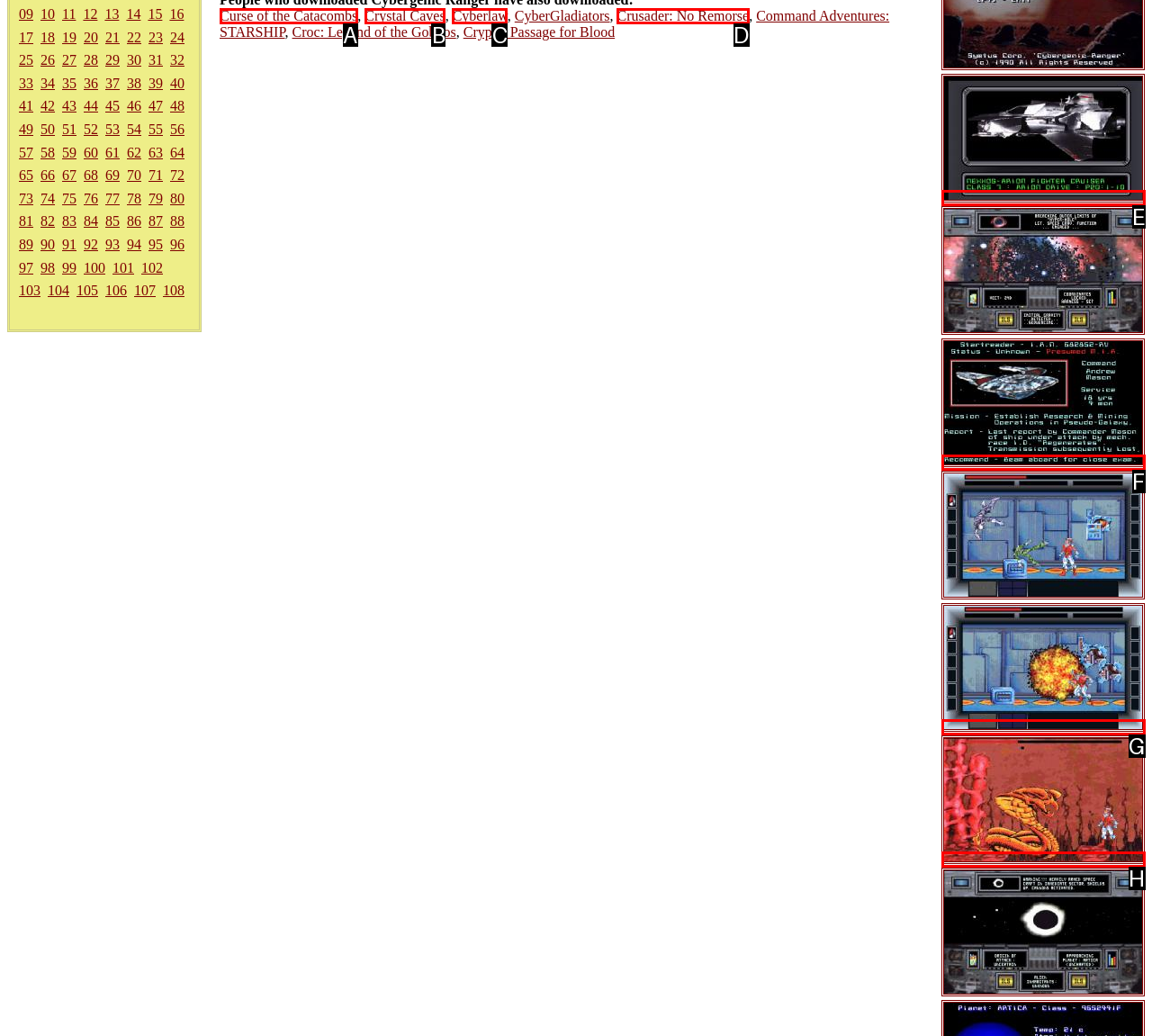Find the option that matches this description: Crusader: No Remorse
Provide the matching option's letter directly.

D